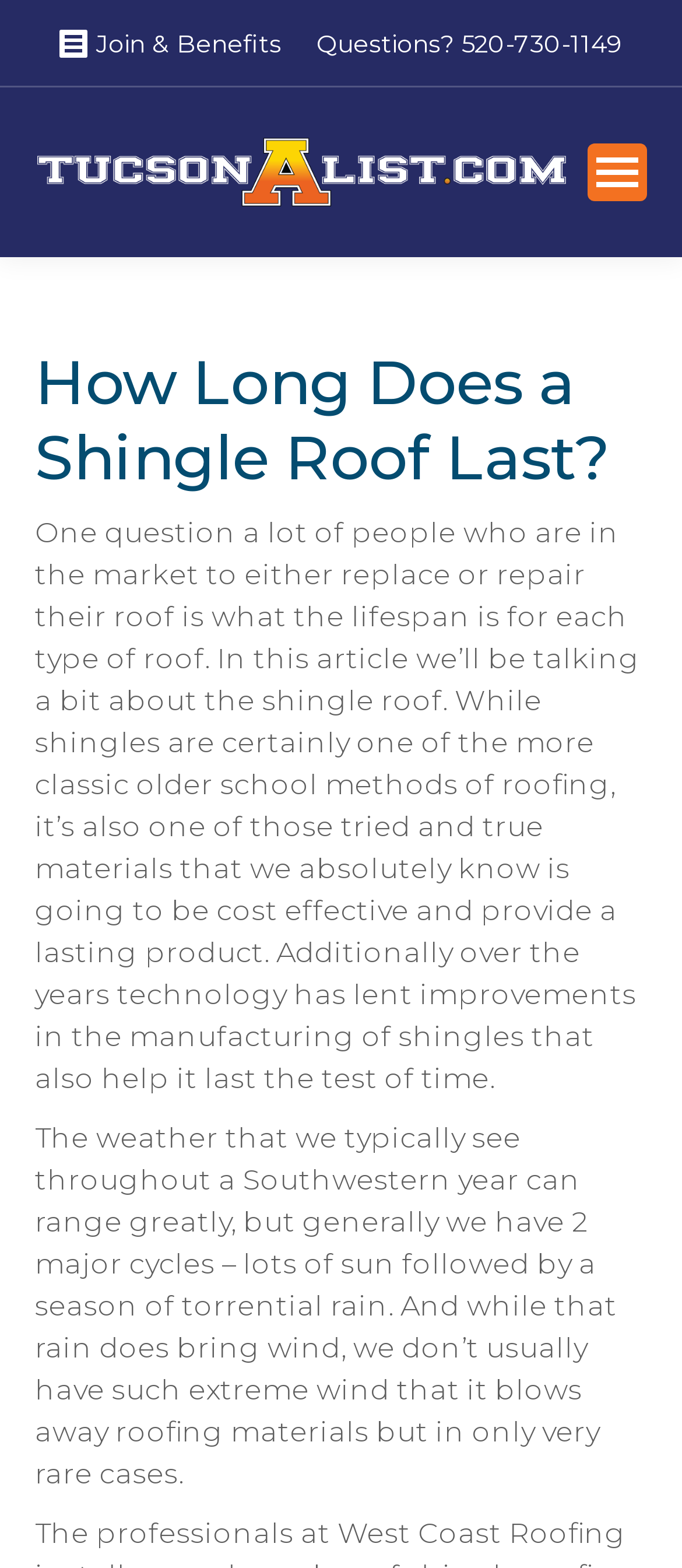Refer to the image and offer a detailed explanation in response to the question: What is the topic of the article?

I found the topic of the article by reading the first sentence, which says 'One question a lot of people who are in the market to either replace or repair their roof is what the lifespan is for each type of roof. In this article we’ll be talking a bit about the shingle roof.'